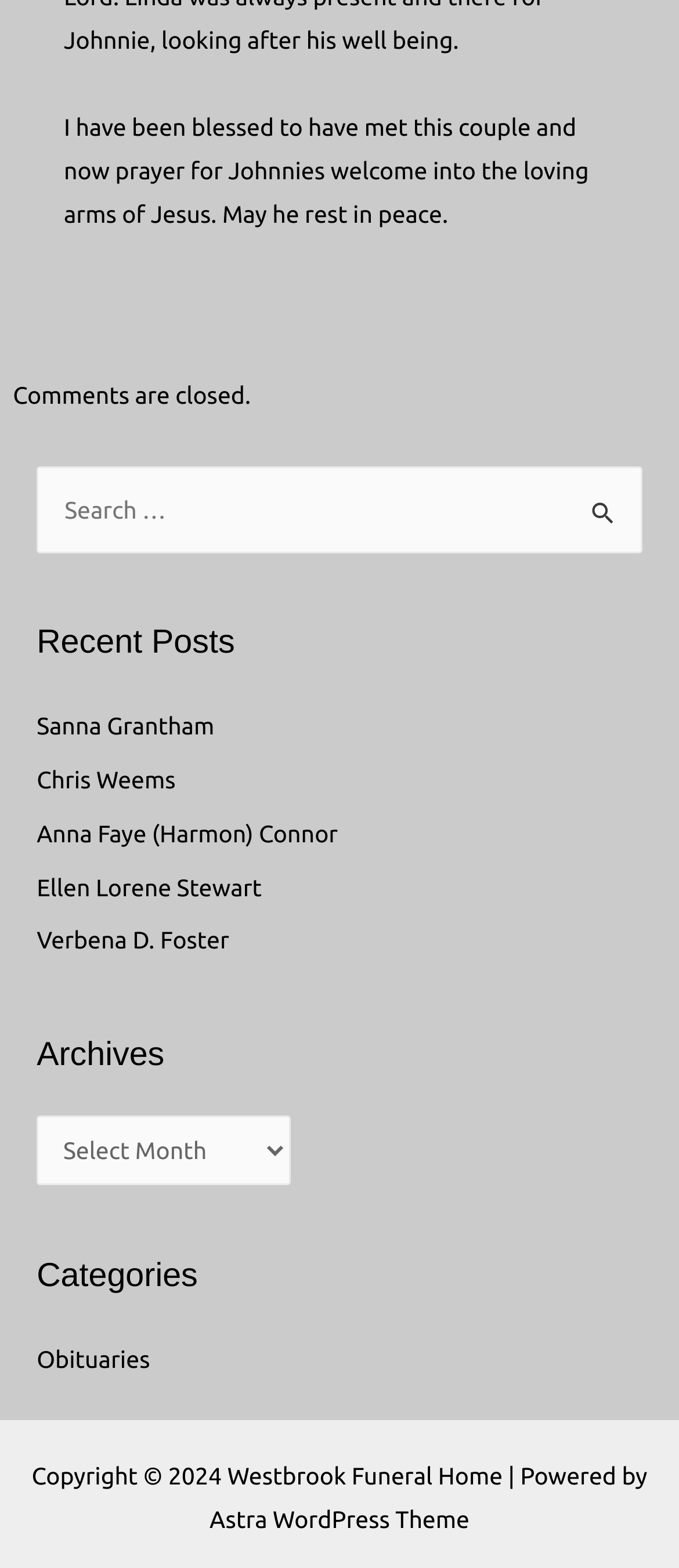Respond to the question below with a single word or phrase: How many categories are listed?

1